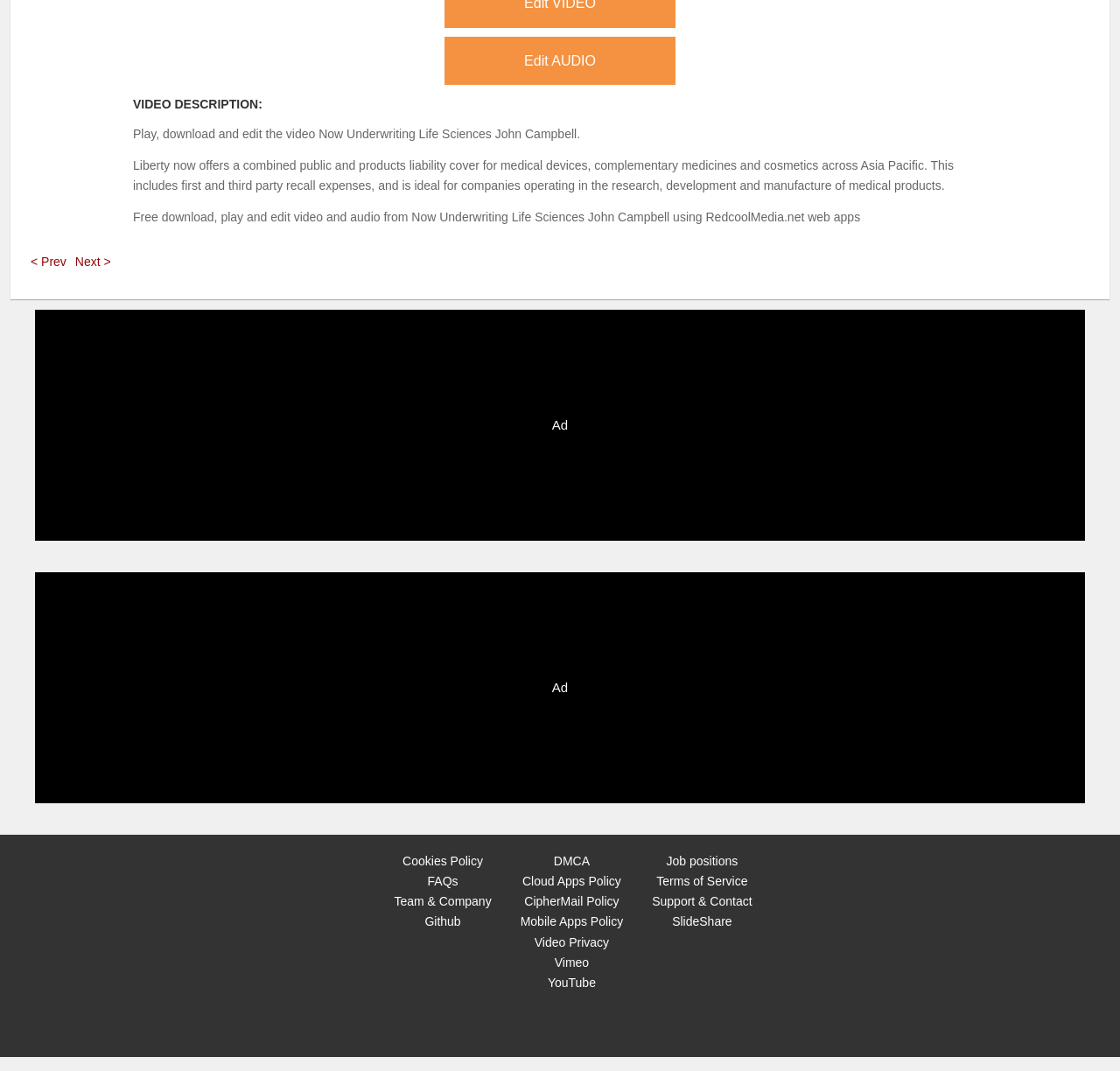Based on the image, give a detailed response to the question: What can be done with the video?

The webpage provides options to 'Play, download and edit the video' using RedcoolMedia.net web apps. This suggests that the video can be played, downloaded, and edited.